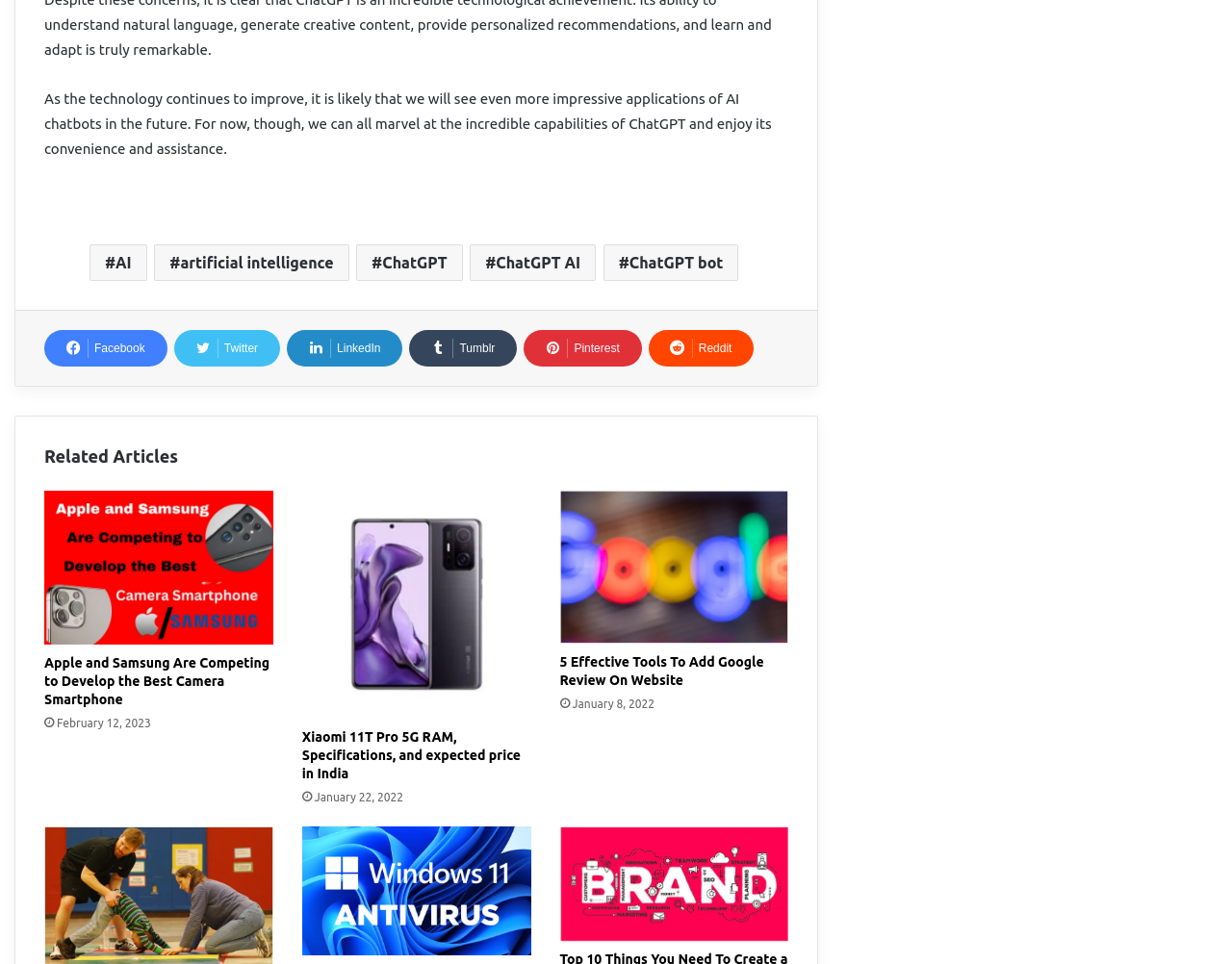Please determine the bounding box coordinates for the element that should be clicked to follow these instructions: "Check the date of the article about Xiaomi 11T Pro 5G RAM".

[0.255, 0.821, 0.327, 0.834]